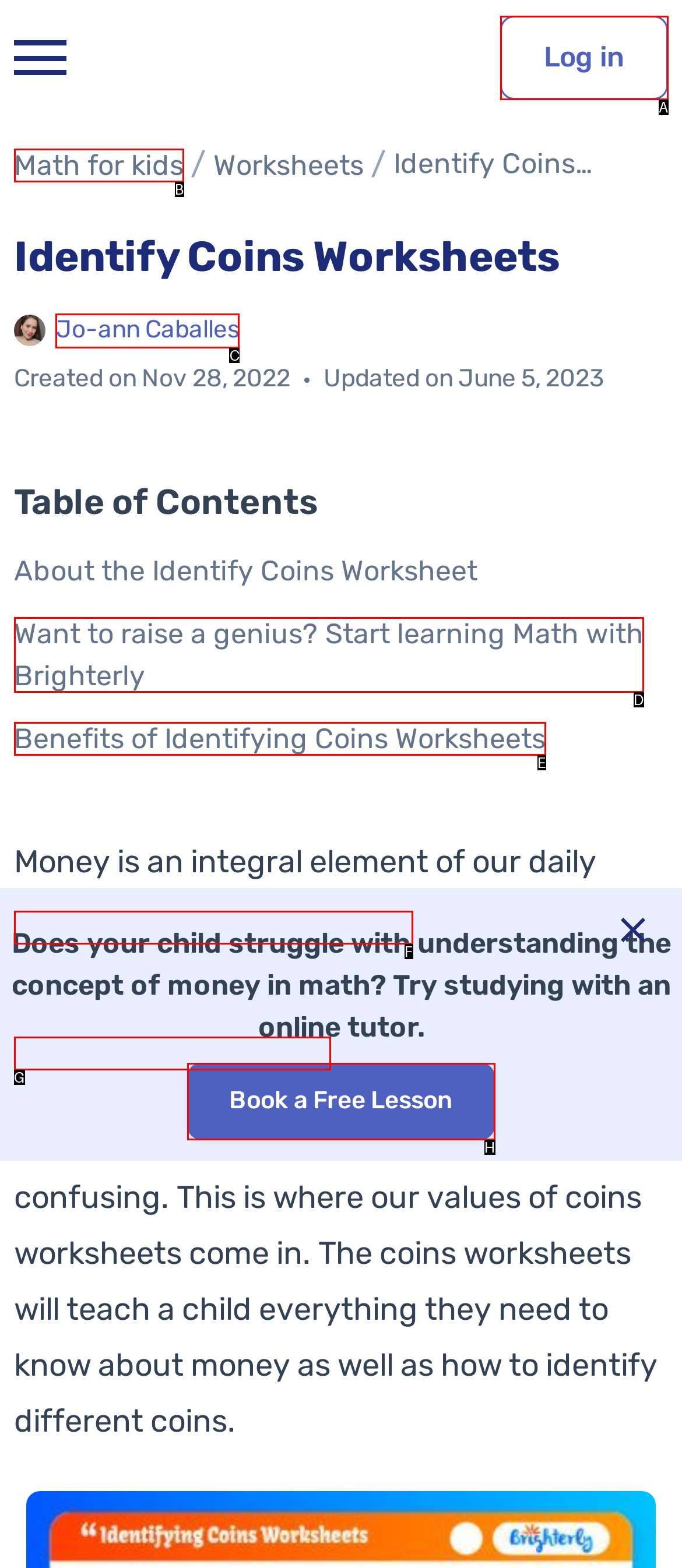Which option should be clicked to execute the task: visit Sasha Grutzeck's profile?
Reply with the letter of the chosen option.

None